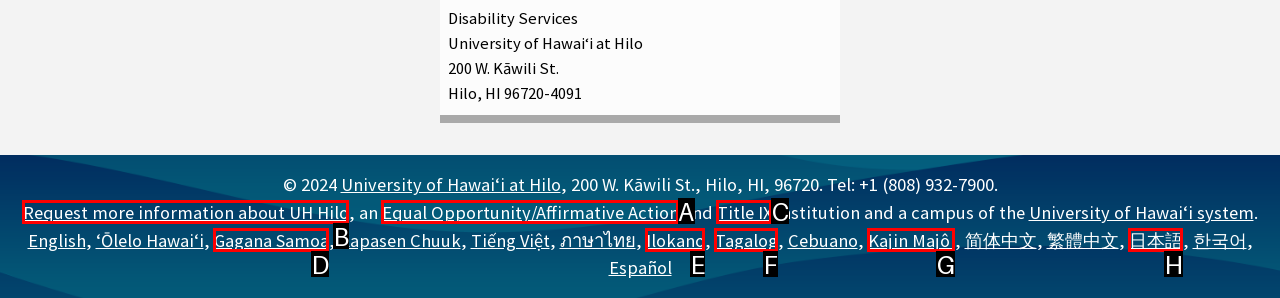Point out which UI element to click to complete this task: Learn about Equal Opportunity/Affirmative Action
Answer with the letter corresponding to the right option from the available choices.

A